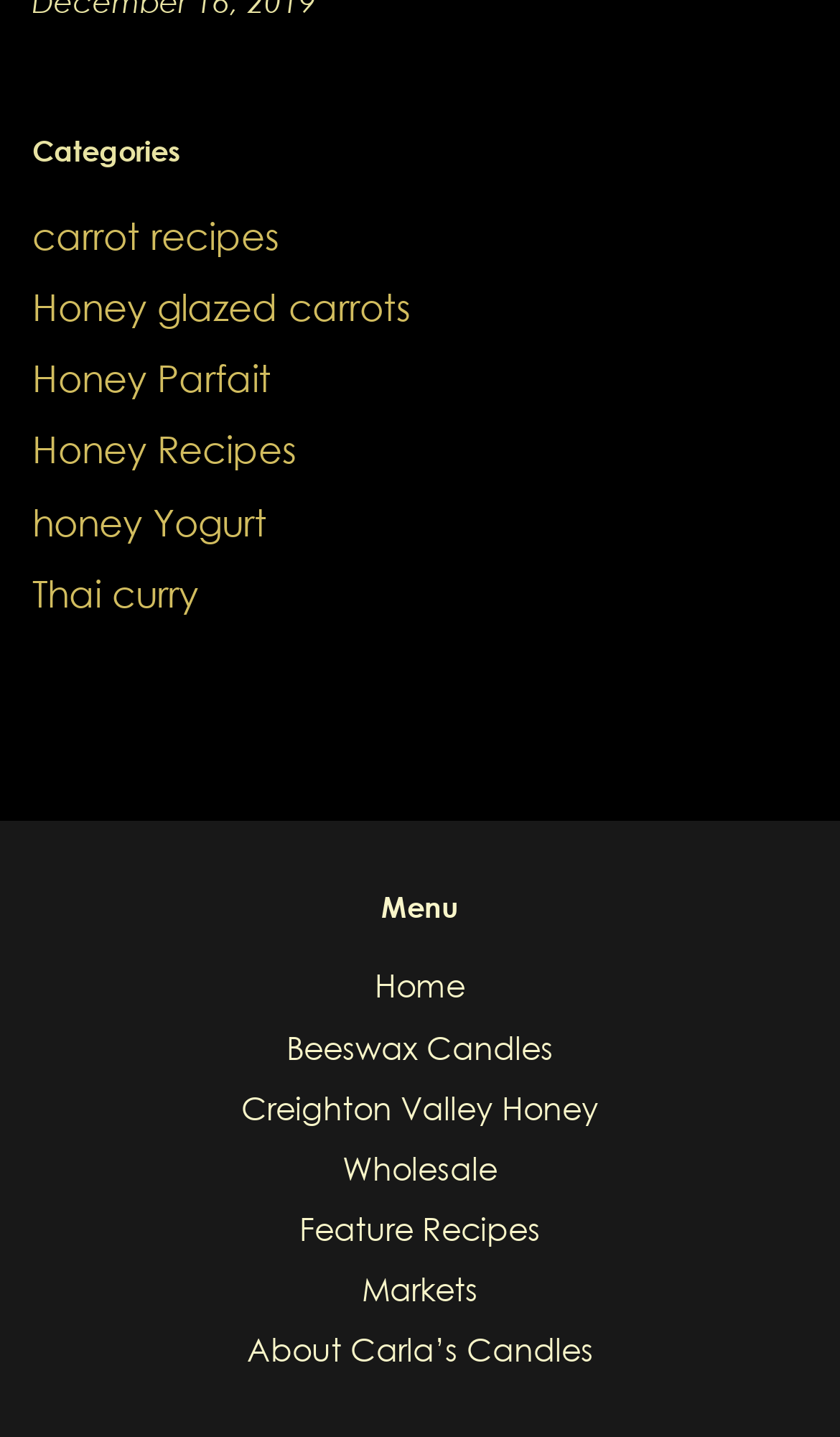Provide the bounding box coordinates of the HTML element described by the text: "Honey Parfait". The coordinates should be in the format [left, top, right, bottom] with values between 0 and 1.

[0.038, 0.248, 0.323, 0.279]